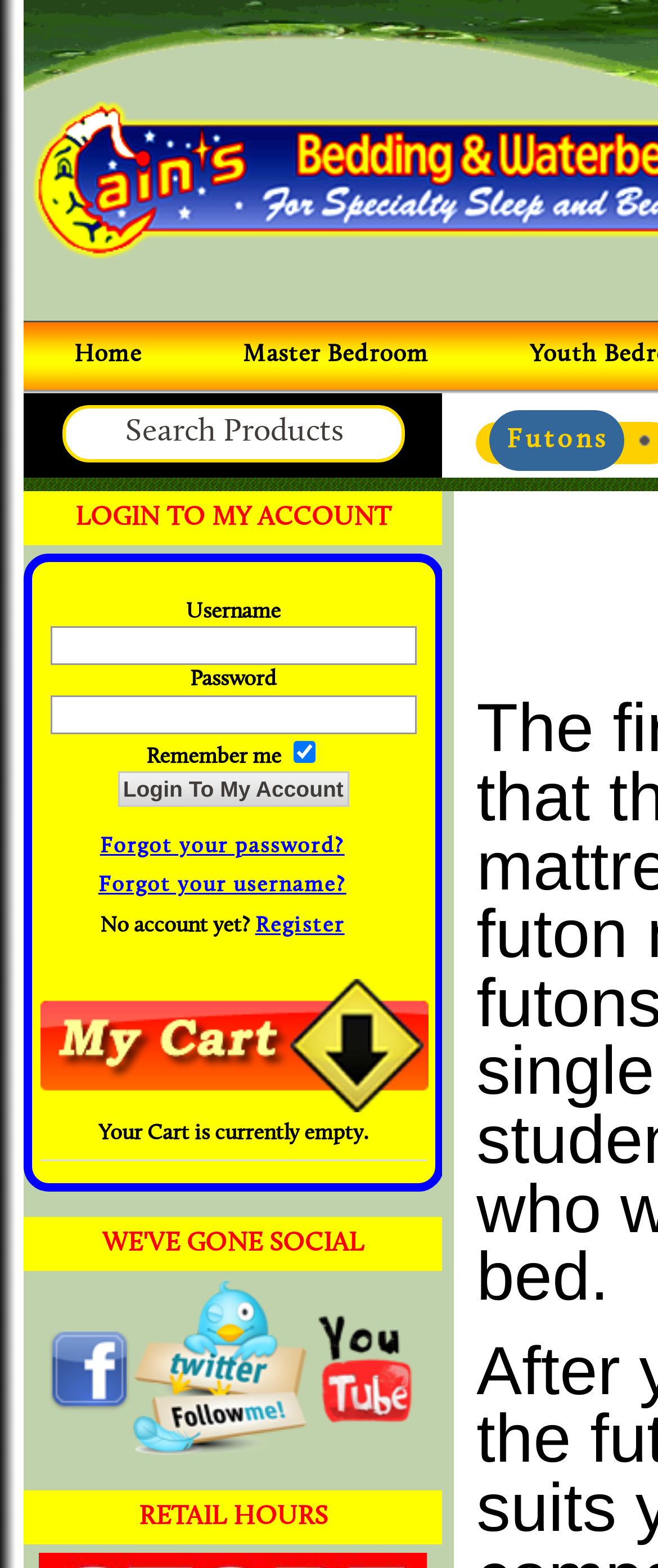Specify the bounding box coordinates of the element's area that should be clicked to execute the given instruction: "Click on Futons". The coordinates should be four float numbers between 0 and 1, i.e., [left, top, right, bottom].

[0.745, 0.261, 0.95, 0.3]